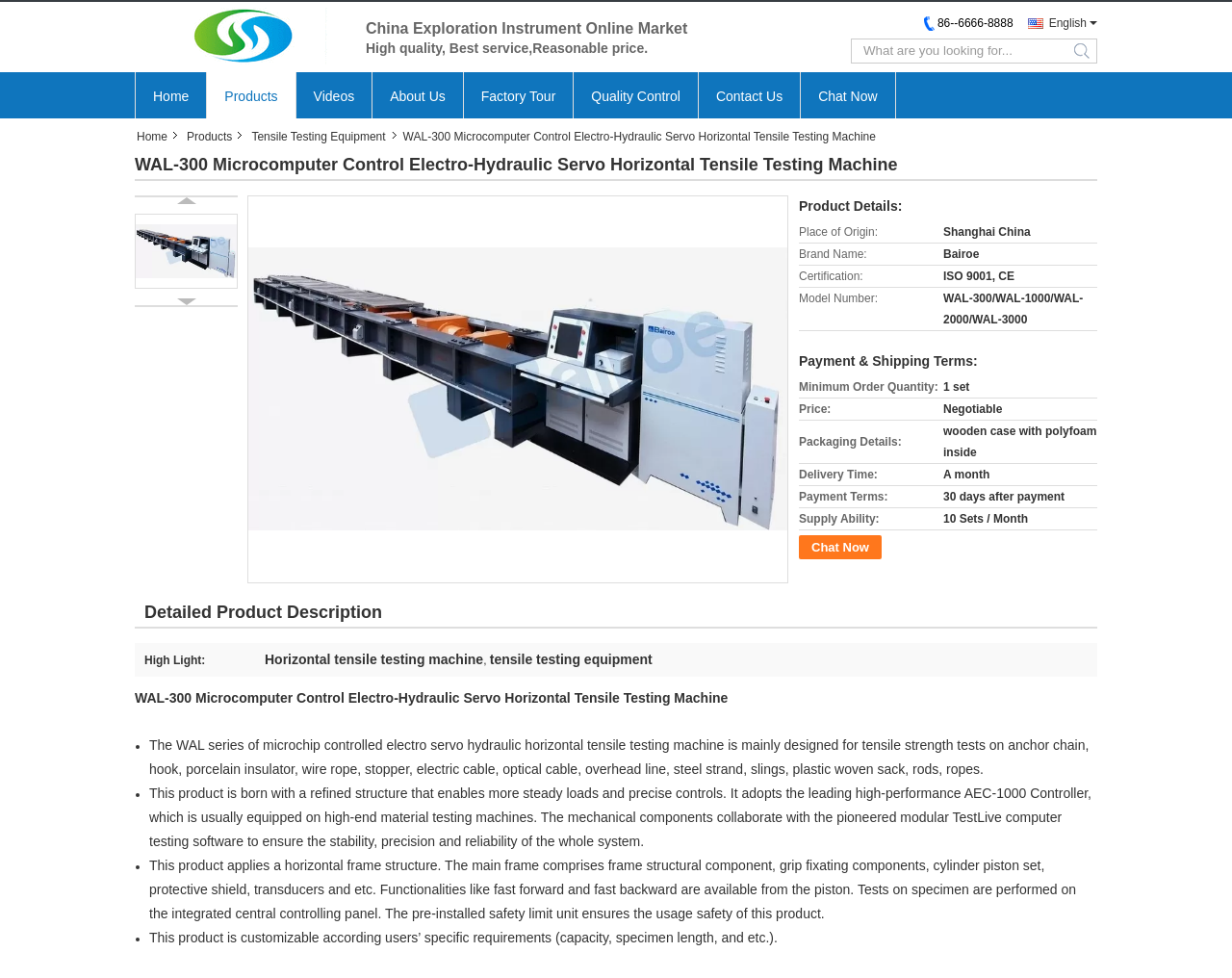Please provide the bounding box coordinate of the region that matches the element description: Home. Coordinates should be in the format (top-left x, top-left y, bottom-right x, bottom-right y) and all values should be between 0 and 1.

[0.111, 0.131, 0.145, 0.149]